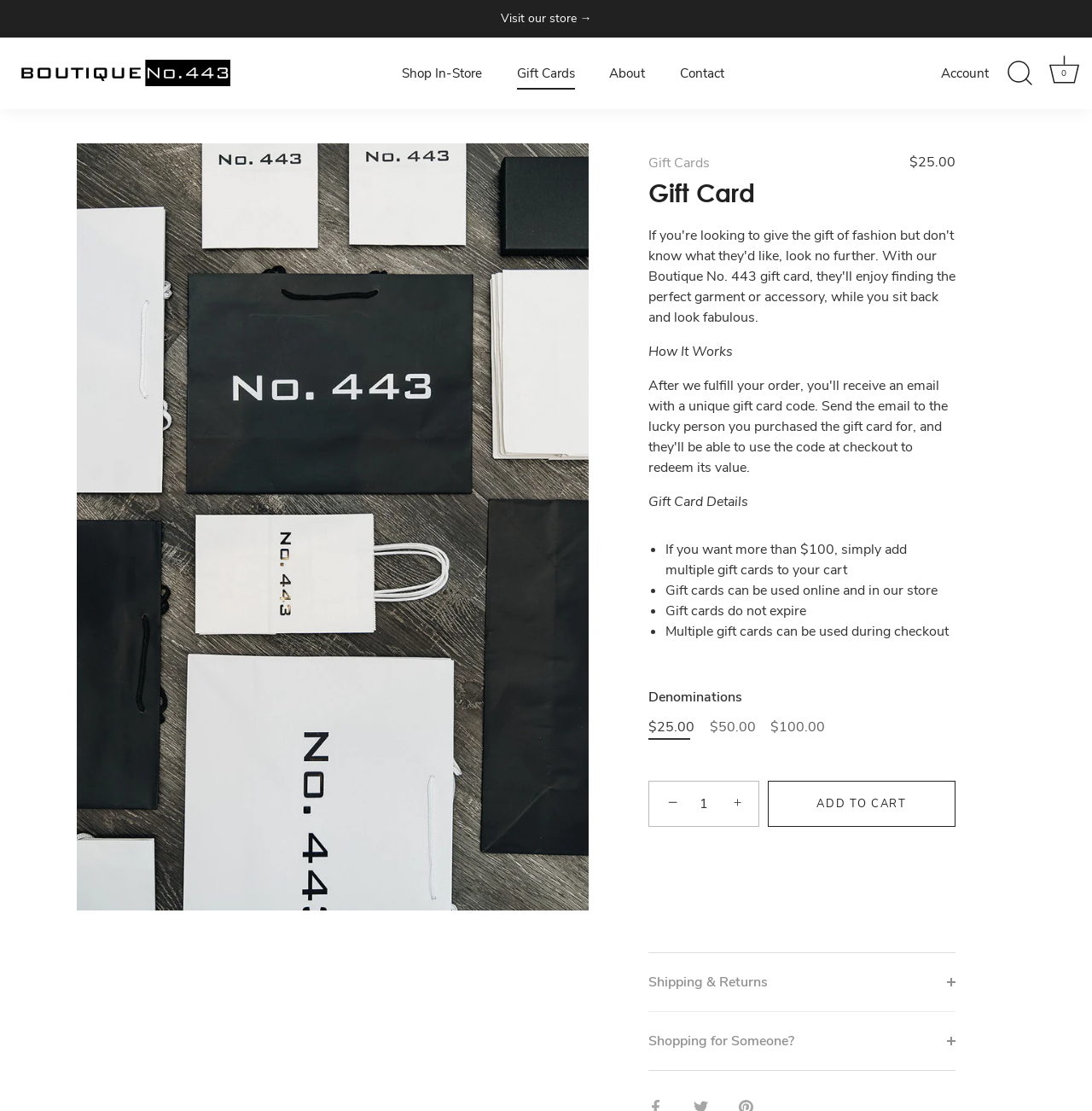From the webpage screenshot, predict the bounding box coordinates (top-left x, top-left y, bottom-right x, bottom-right y) for the UI element described here: Visit our store →

[0.0, 0.0, 1.0, 0.033]